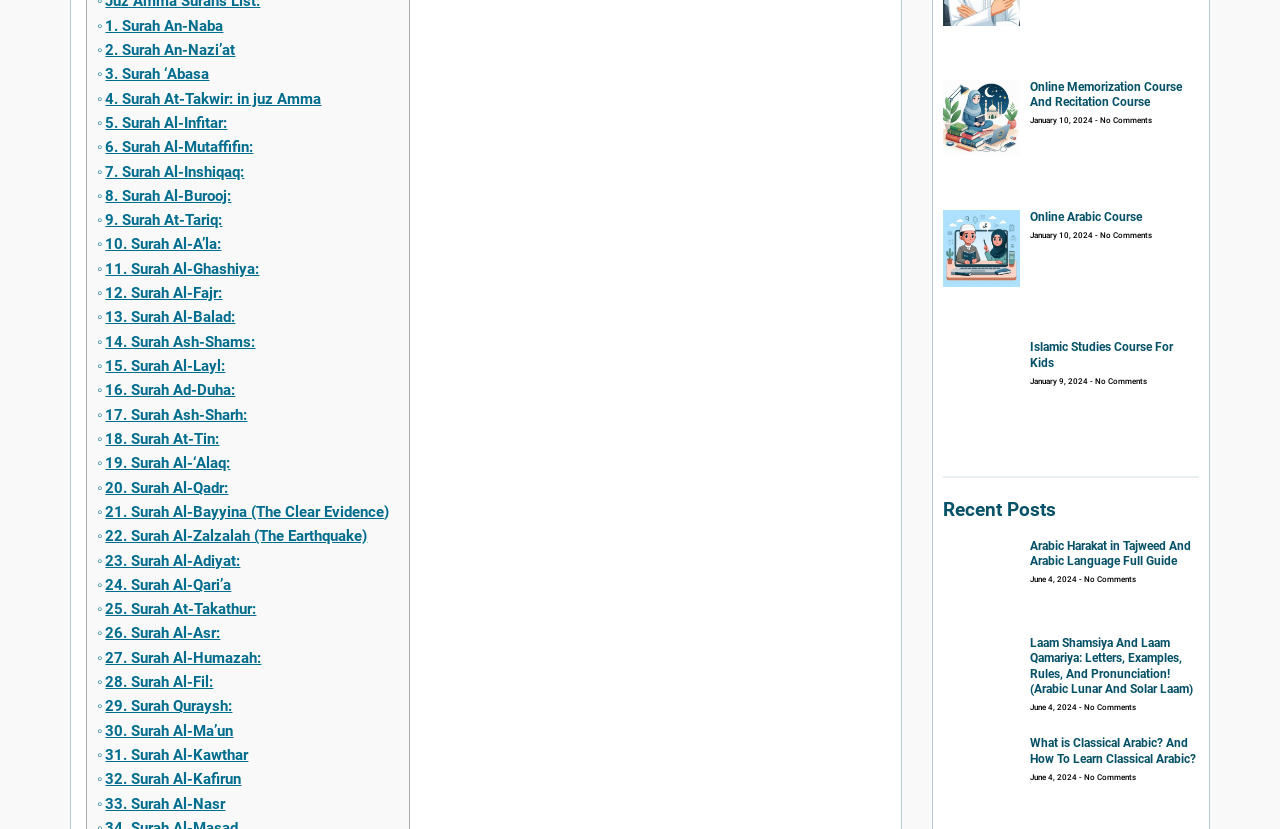Provide the bounding box coordinates for the UI element described in this sentence: "17. Surah Ash-Sharh:". The coordinates should be four float values between 0 and 1, i.e., [left, top, right, bottom].

[0.076, 0.486, 0.193, 0.515]